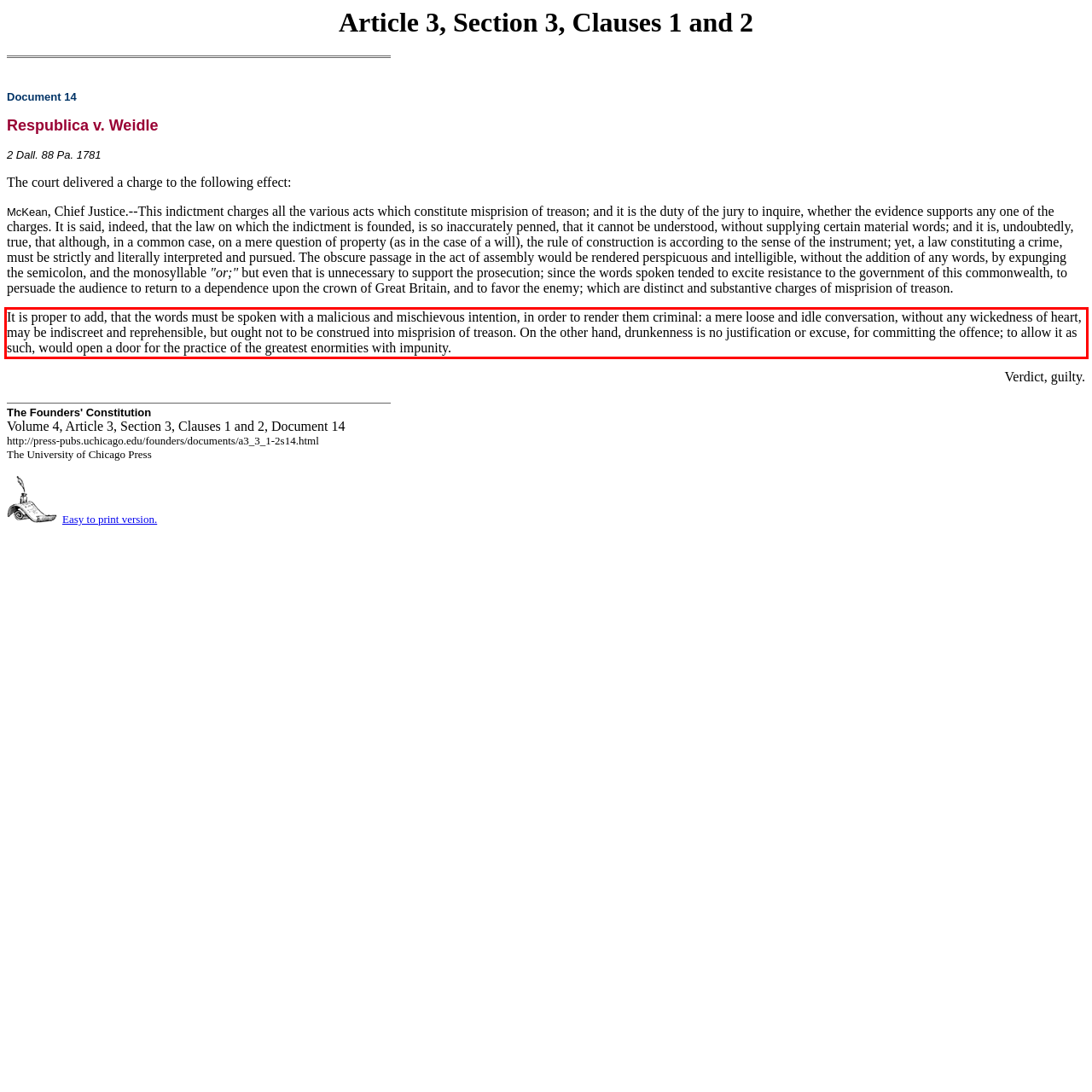Observe the screenshot of the webpage, locate the red bounding box, and extract the text content within it.

It is proper to add, that the words must be spoken with a malicious and mischievous intention, in order to render them criminal: a mere loose and idle conversation, without any wickedness of heart, may be indiscreet and reprehensible, but ought not to be construed into misprision of treason. On the other hand, drunkenness is no justification or excuse, for committing the offence; to allow it as such, would open a door for the practice of the greatest enormities with impunity.